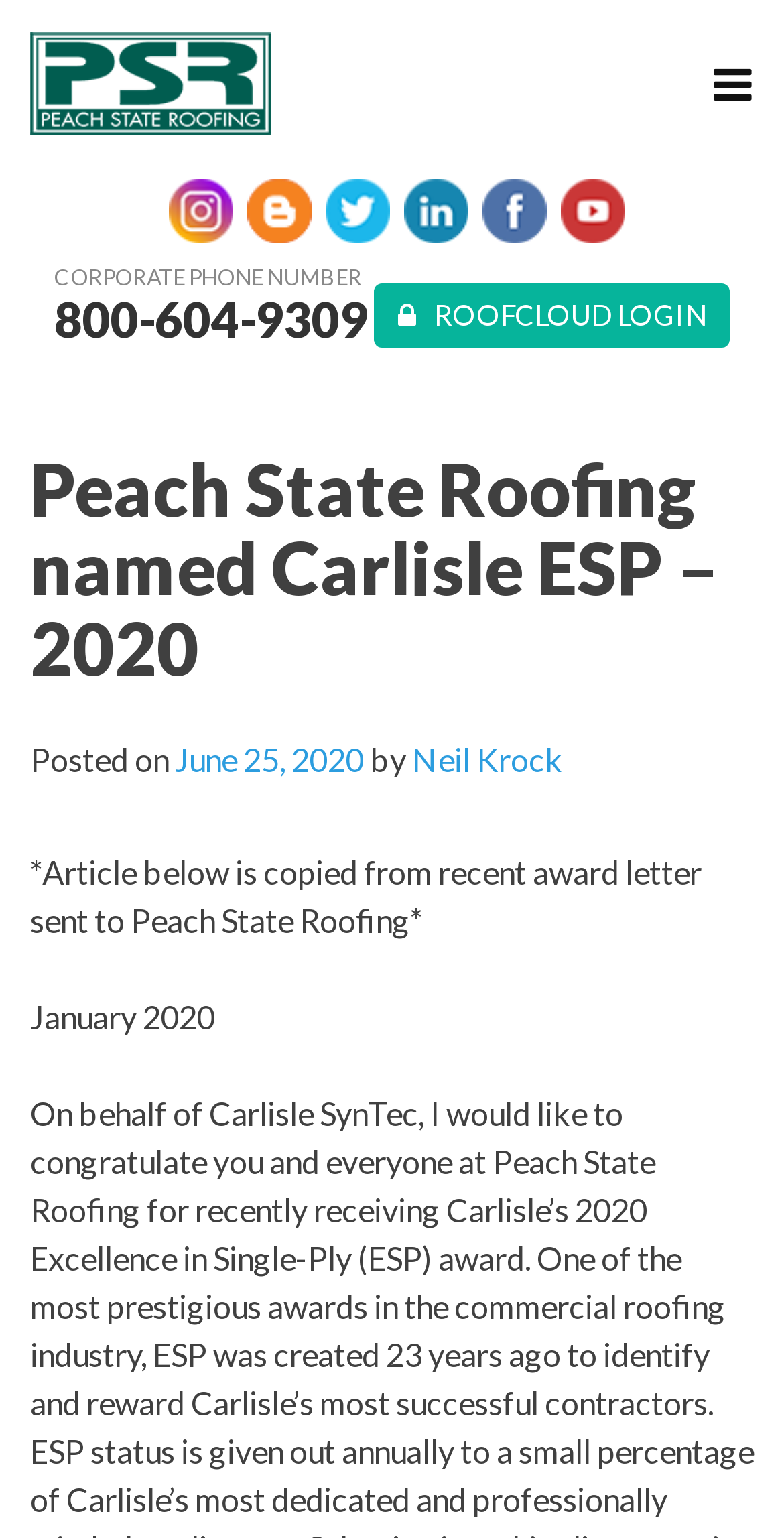Given the description of a UI element: "20 Movies Like Titanic", identify the bounding box coordinates of the matching element in the webpage screenshot.

None